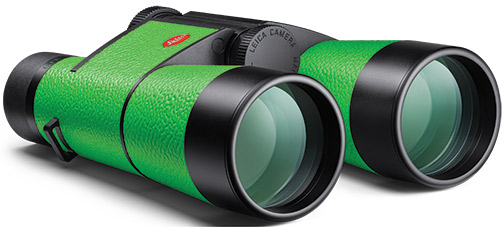How many units of this binoculars were produced?
Look at the image and respond with a single word or a short phrase.

250